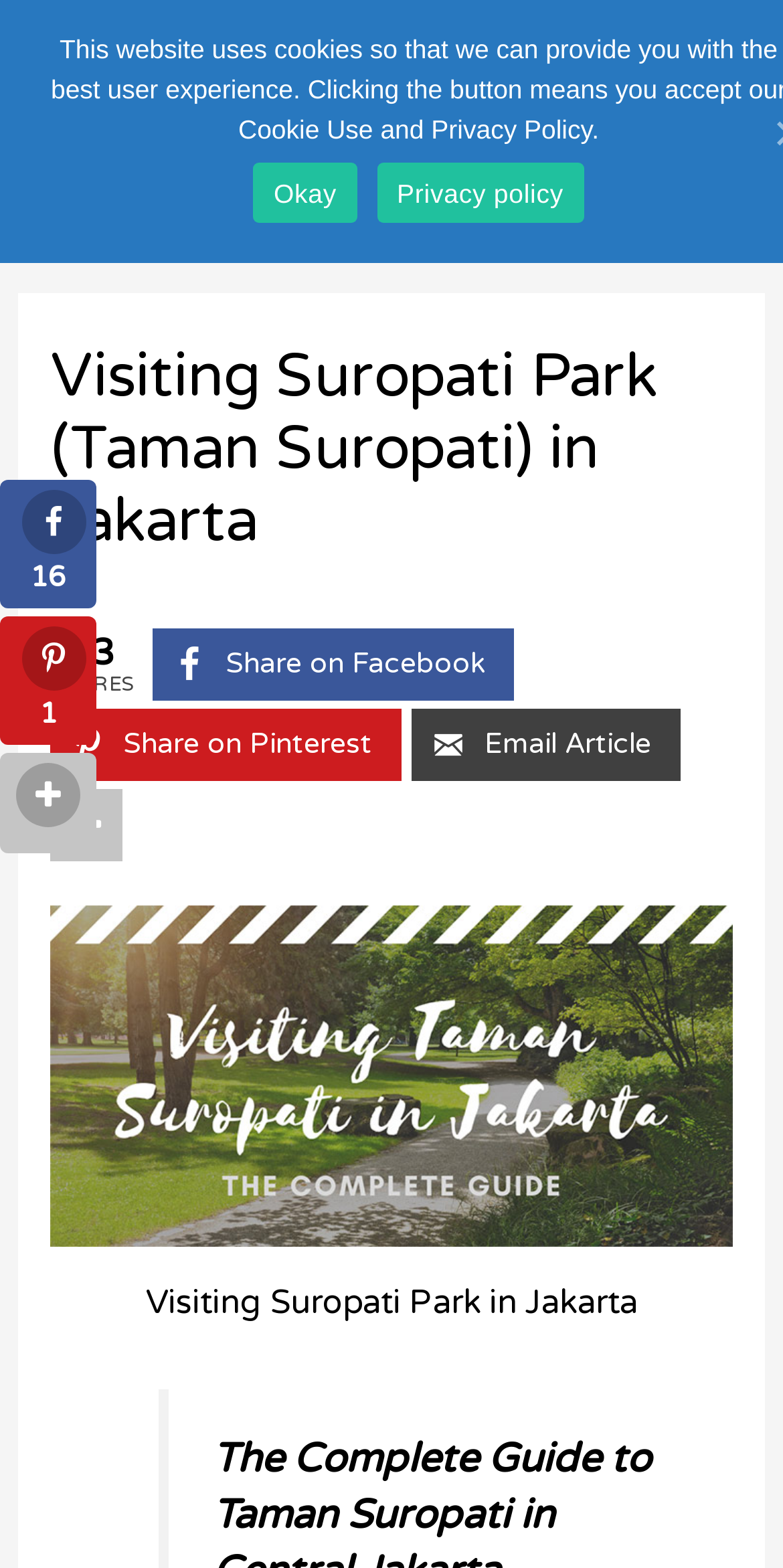Select the bounding box coordinates of the element I need to click to carry out the following instruction: "Share on Facebook".

[0.196, 0.401, 0.657, 0.447]